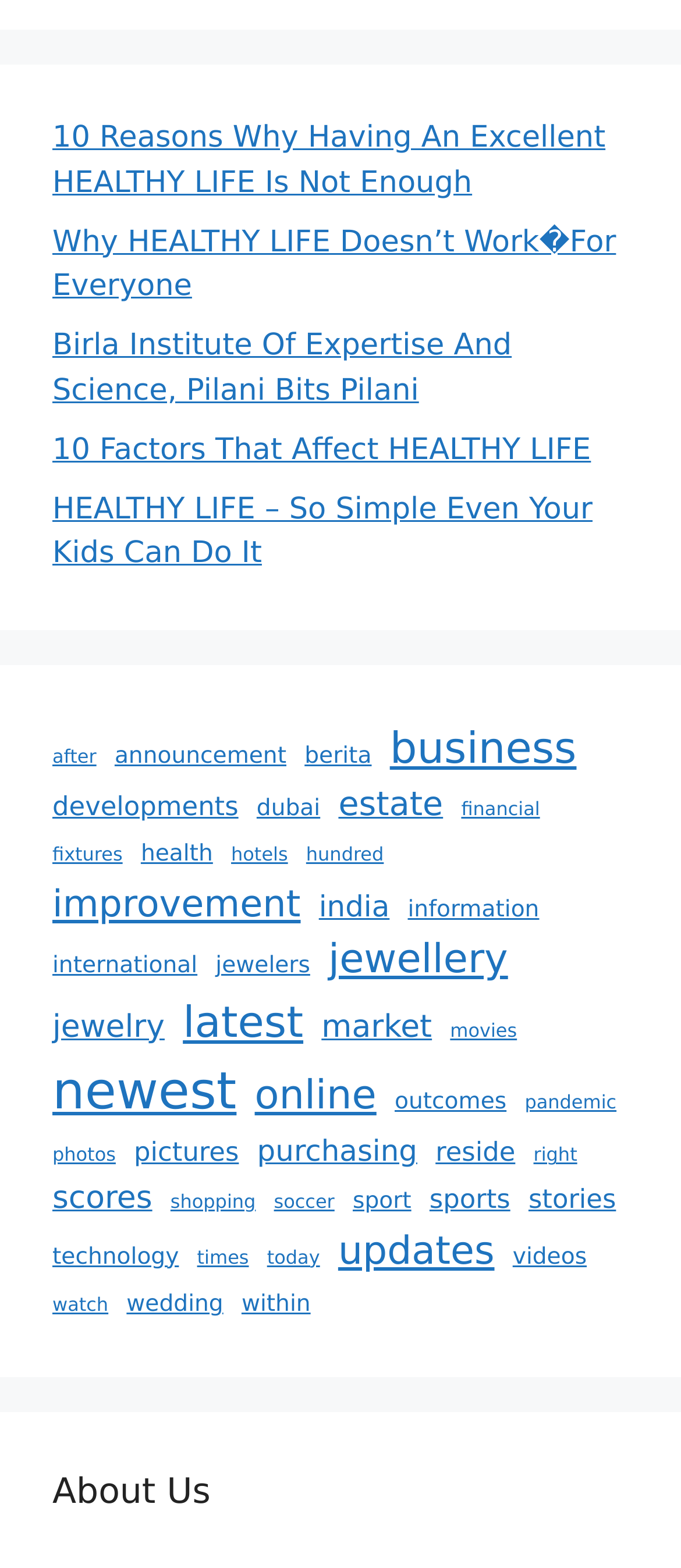Please specify the coordinates of the bounding box for the element that should be clicked to carry out this instruction: "Click on '10 Reasons Why Having An Excellent HEALTHY LIFE Is Not Enough'". The coordinates must be four float numbers between 0 and 1, formatted as [left, top, right, bottom].

[0.077, 0.077, 0.889, 0.128]